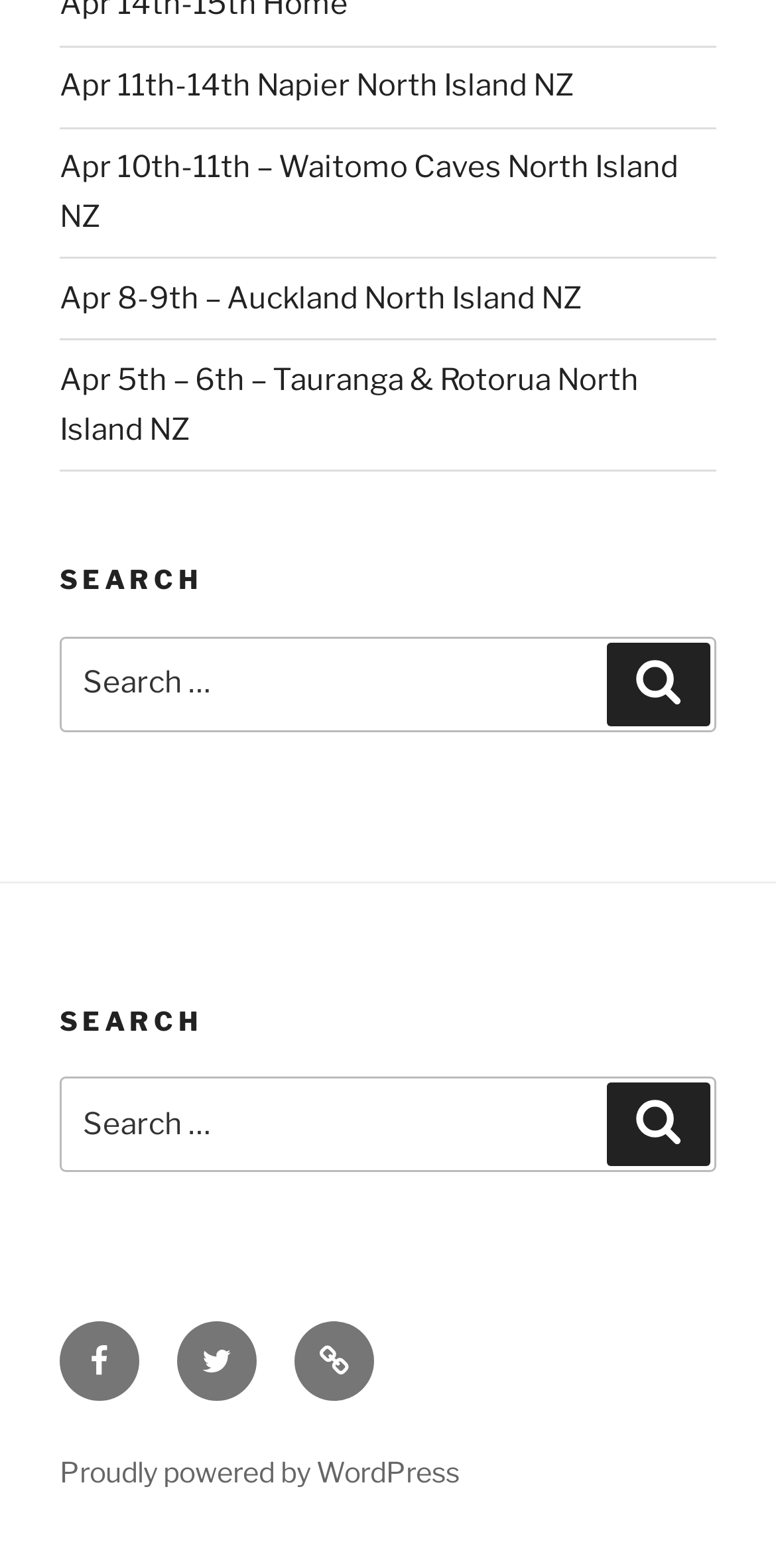How many search boxes are there on the webpage?
Refer to the image and provide a one-word or short phrase answer.

2